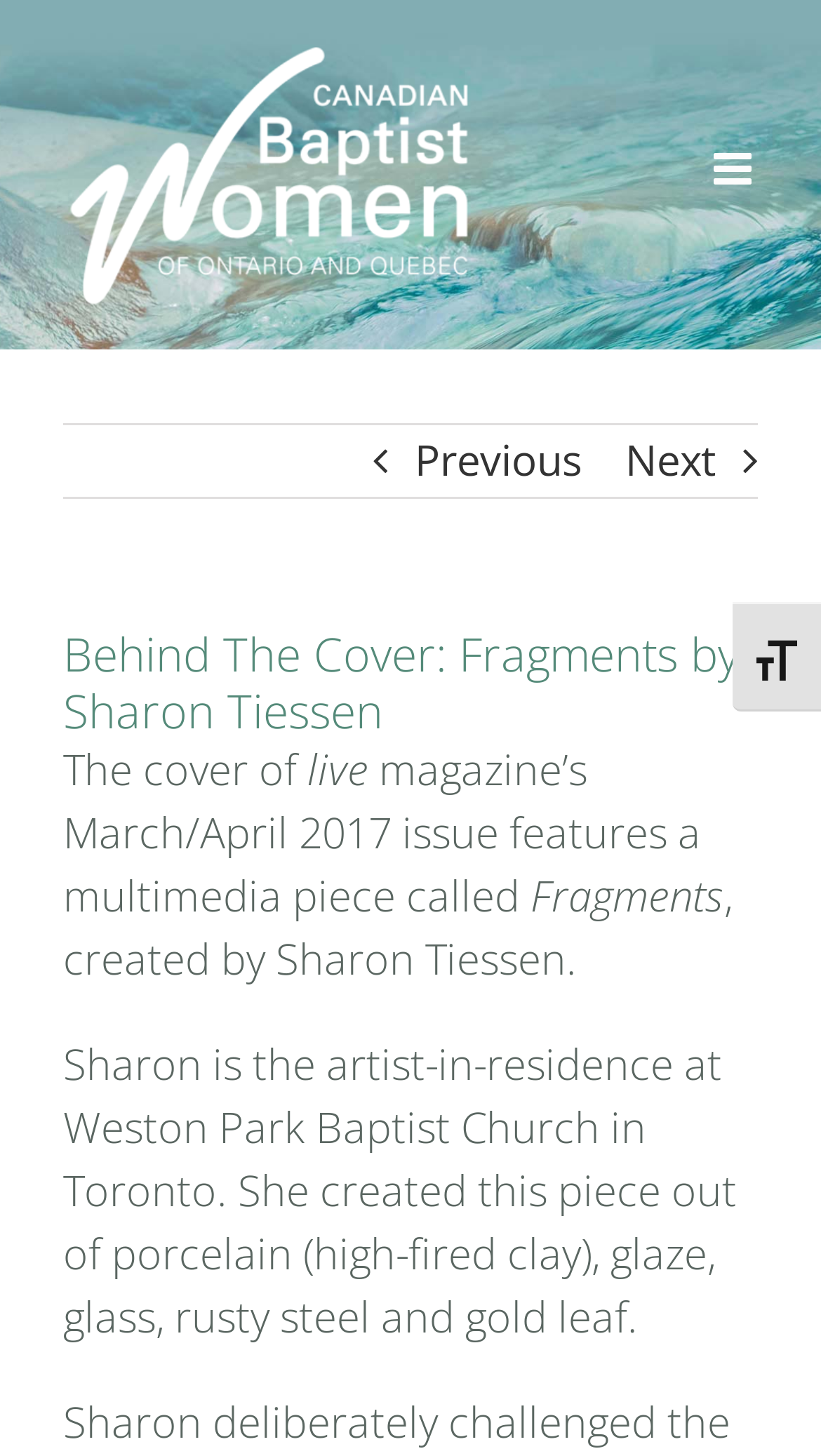Find the primary header on the webpage and provide its text.

Behind The Cover: Fragments by Sharon Tiessen